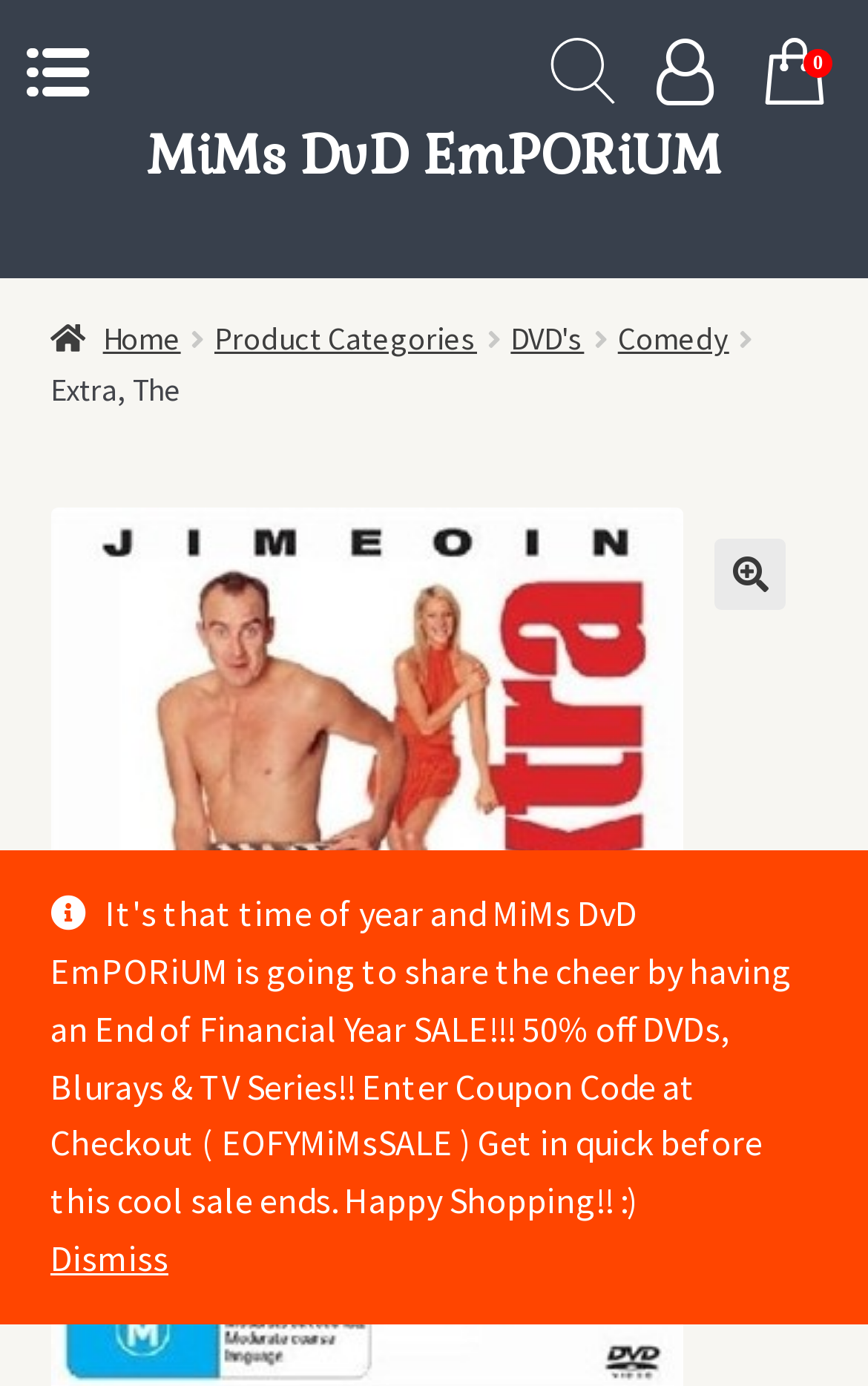Kindly determine the bounding box coordinates for the area that needs to be clicked to execute this instruction: "visit MiMs DvD EmPORiUM".

[0.169, 0.1, 0.831, 0.132]